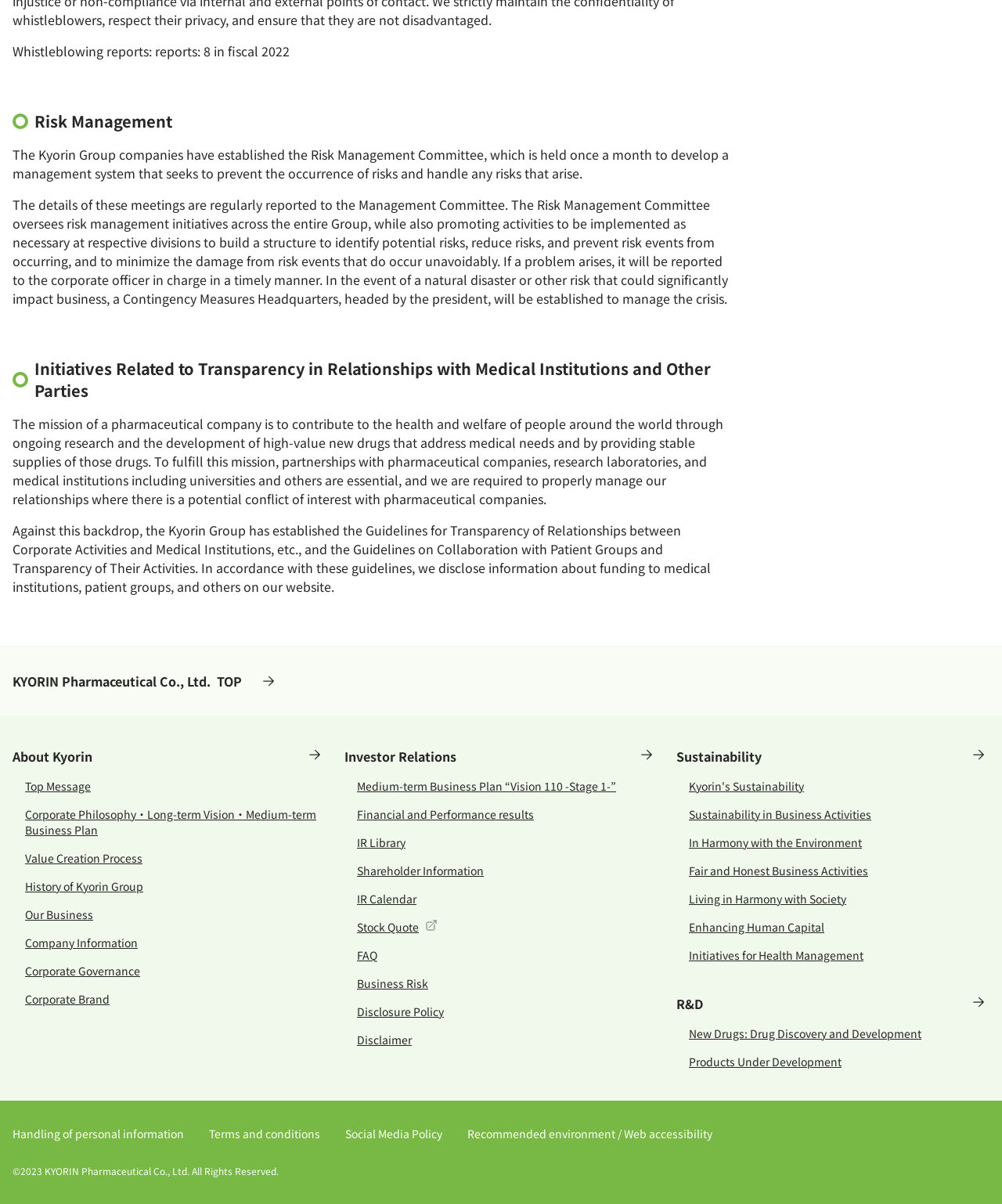Pinpoint the bounding box coordinates for the area that should be clicked to perform the following instruction: "Check Investor Relations".

[0.344, 0.615, 0.656, 0.641]